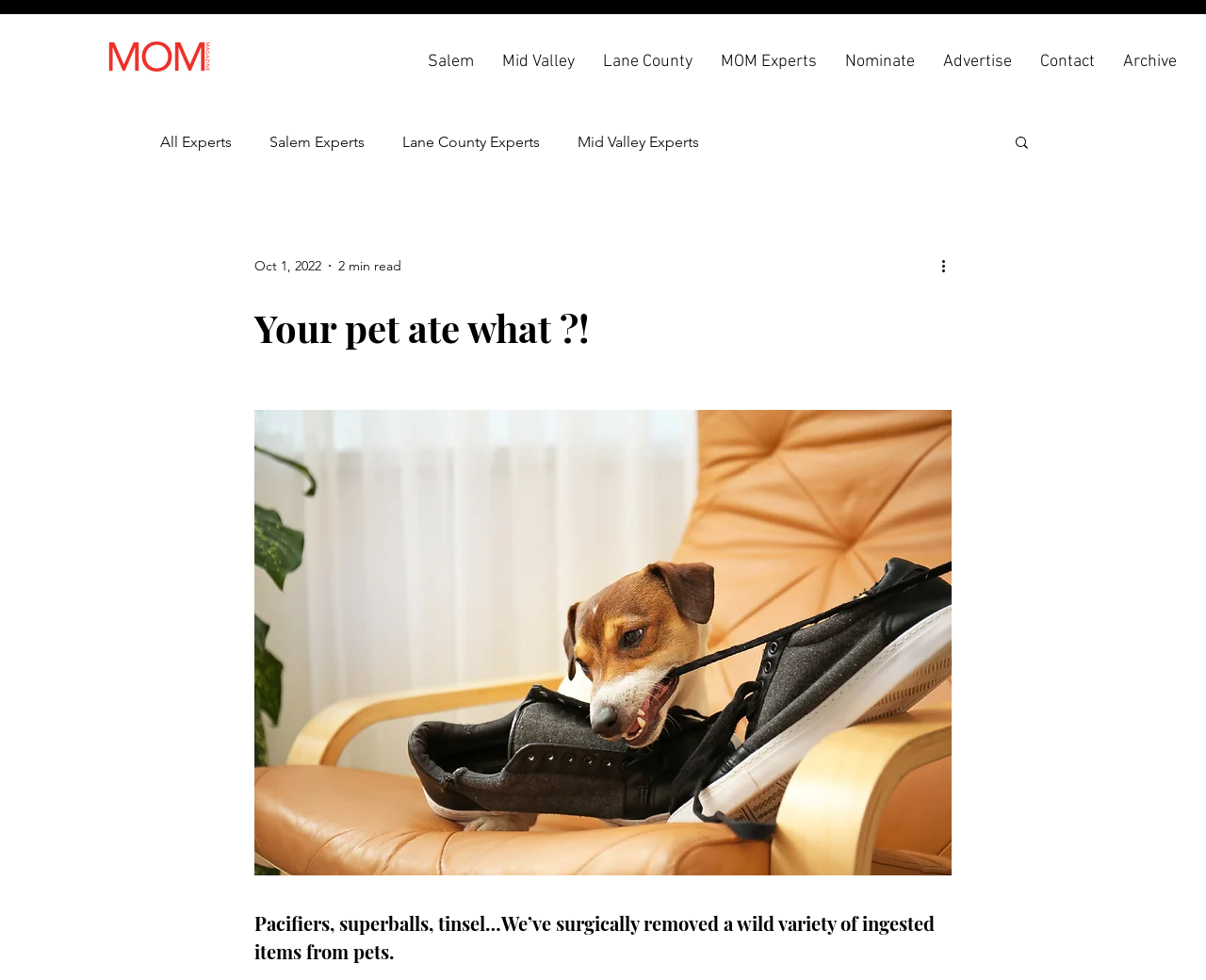Identify and provide the title of the webpage.

Your pet ate what ?!